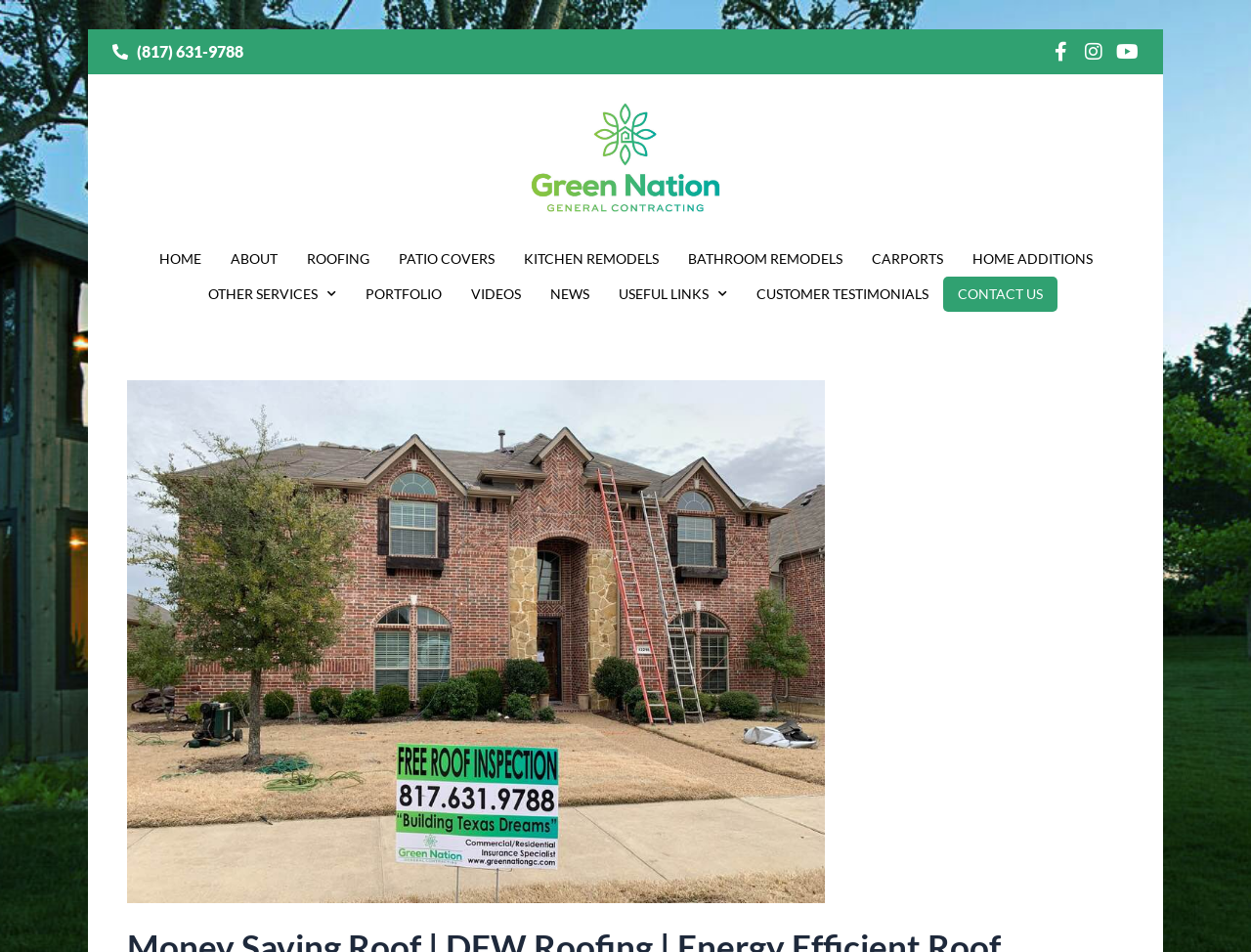Indicate the bounding box coordinates of the element that must be clicked to execute the instruction: "learn about worship". The coordinates should be given as four float numbers between 0 and 1, i.e., [left, top, right, bottom].

None